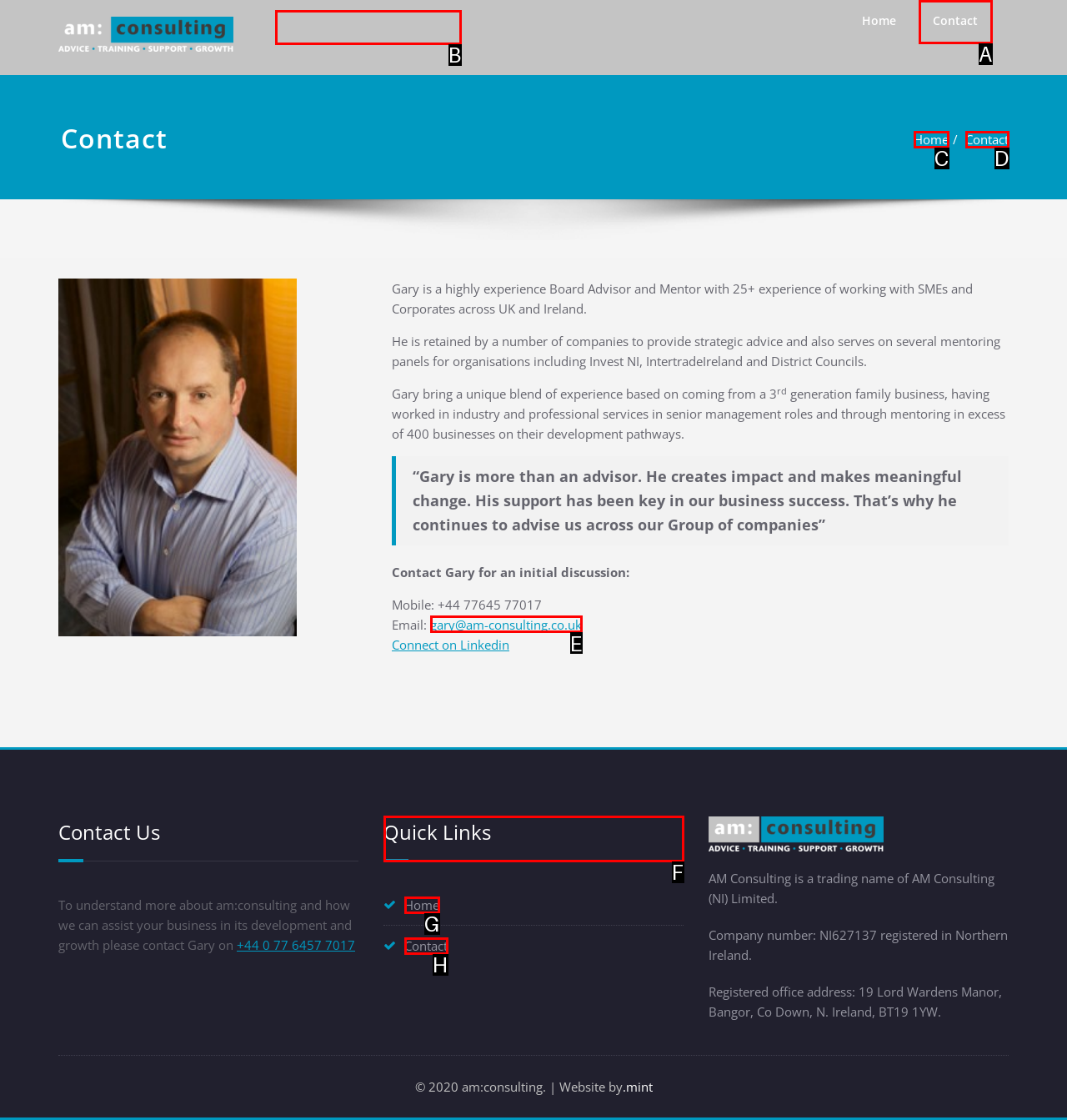Find the HTML element that matches the description provided: Quick Links
Answer using the corresponding option letter.

F